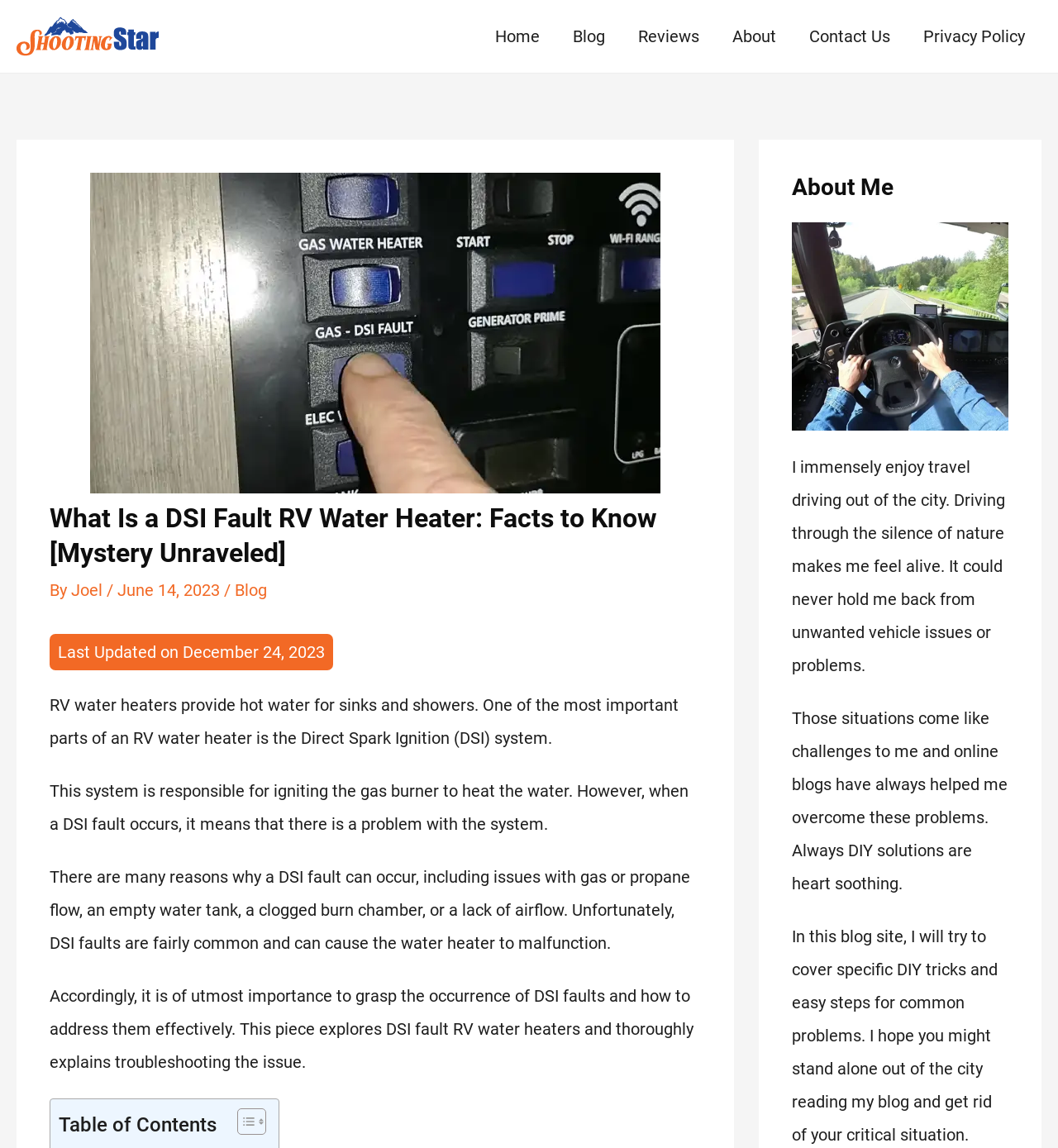Locate the bounding box of the user interface element based on this description: "Contact Us".

[0.749, 0.0, 0.857, 0.063]